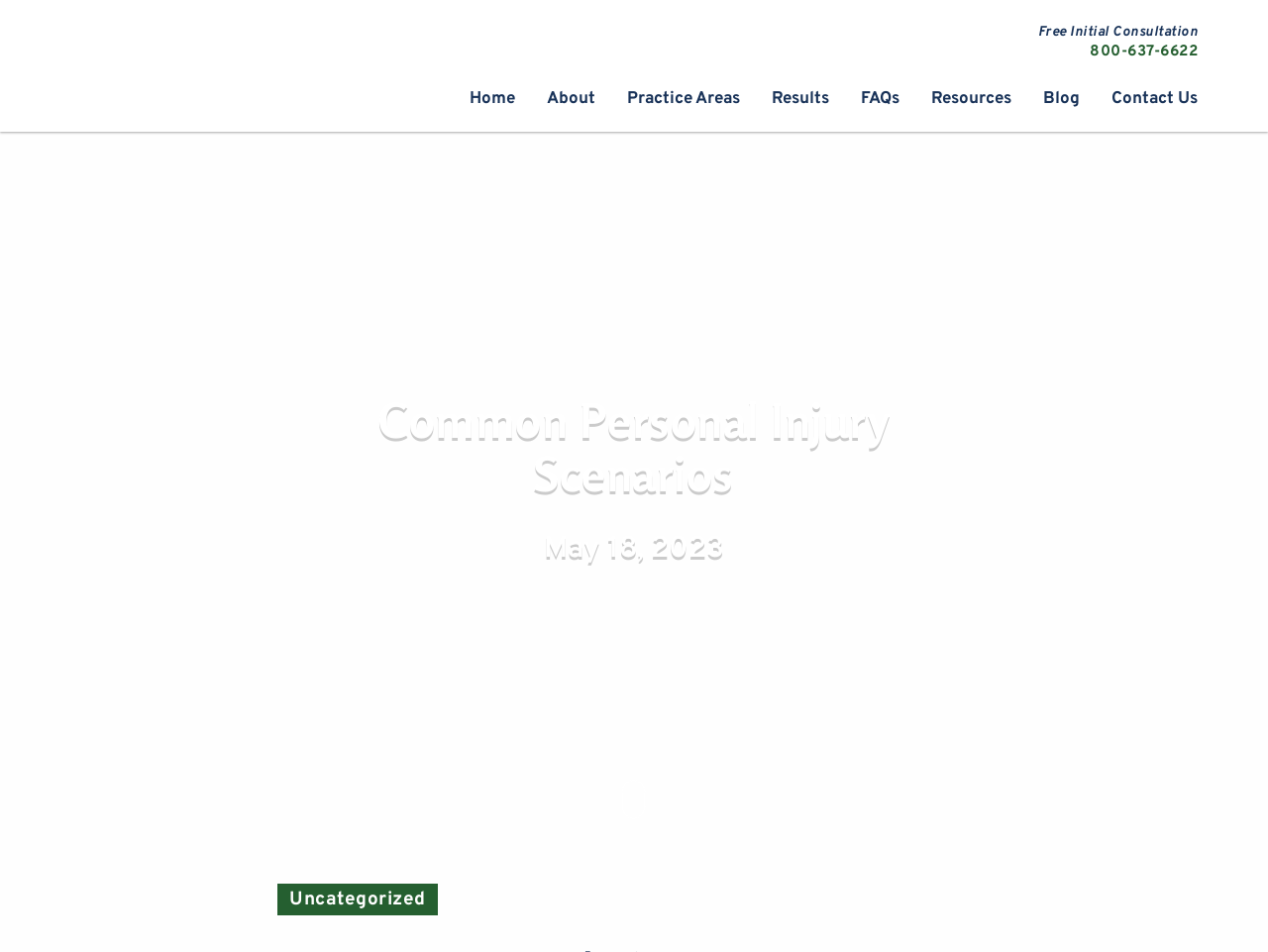Determine the main headline from the webpage and extract its text.

Common Personal Injury Scenarios